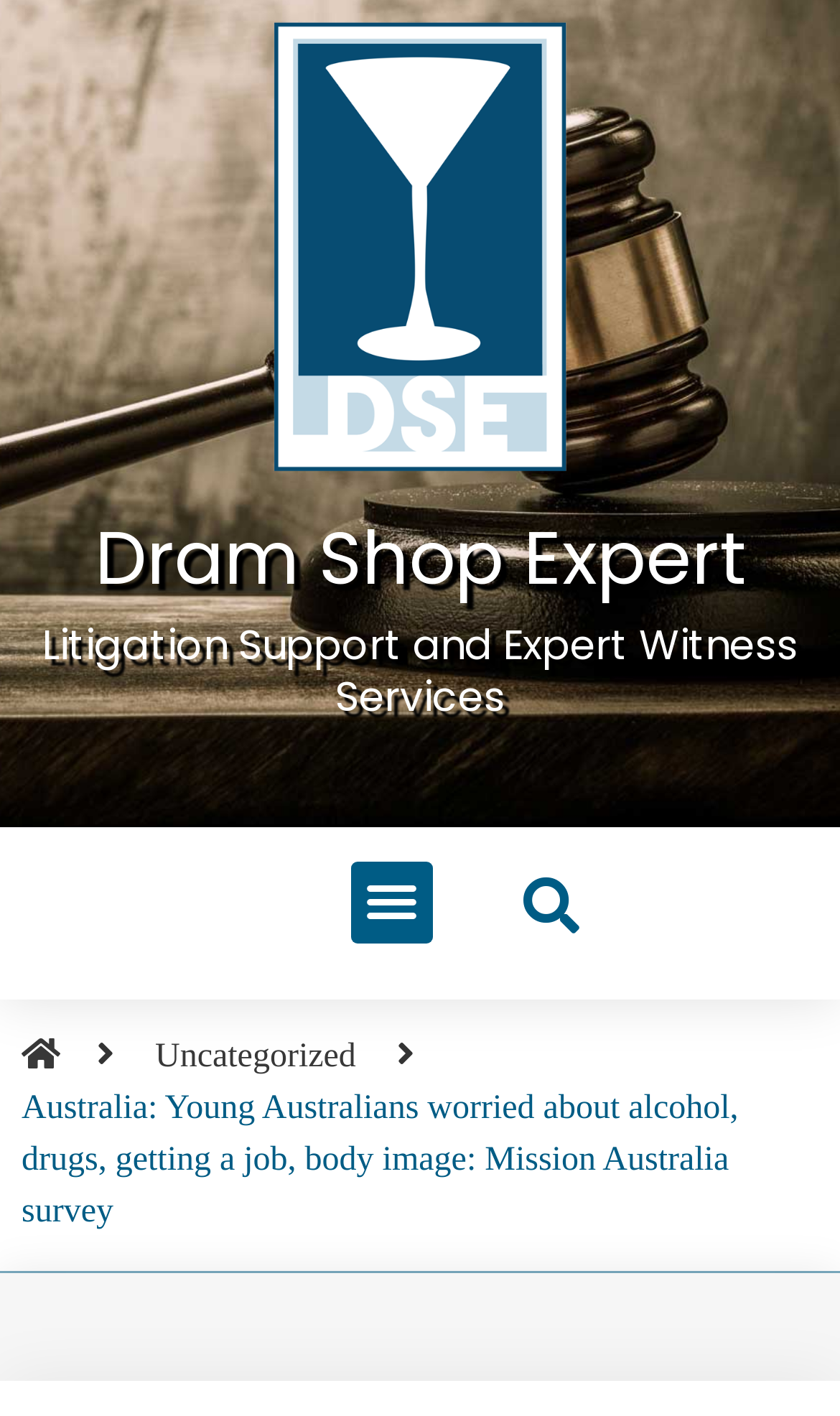What is the topic of the article?
Using the image as a reference, answer with just one word or a short phrase.

Young Australians